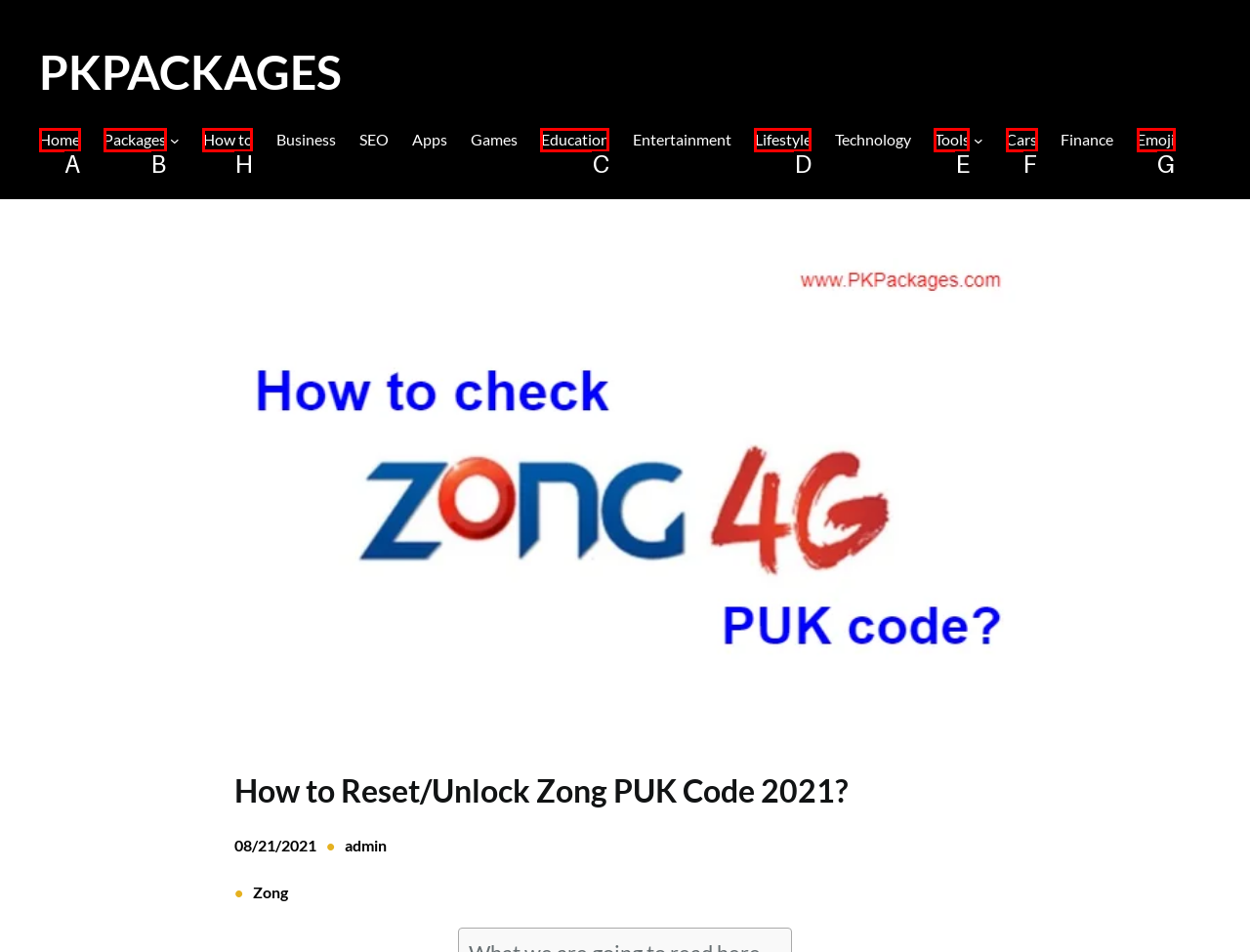Identify the HTML element to click to execute this task: Click on the 'How to' link Respond with the letter corresponding to the proper option.

H